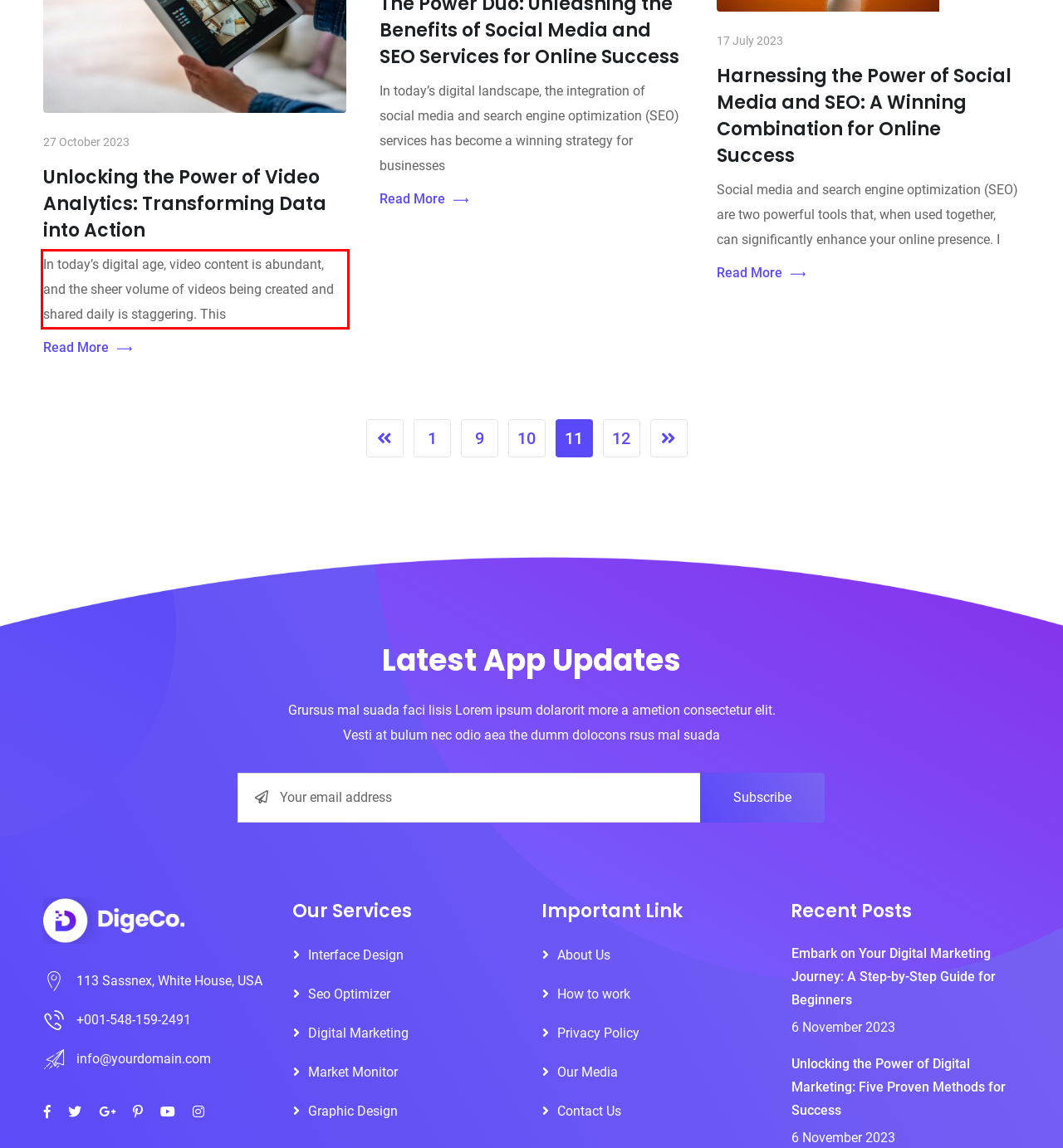Please take the screenshot of the webpage, find the red bounding box, and generate the text content that is within this red bounding box.

In today’s digital age, video content is abundant, and the sheer volume of videos being created and shared daily is staggering. This